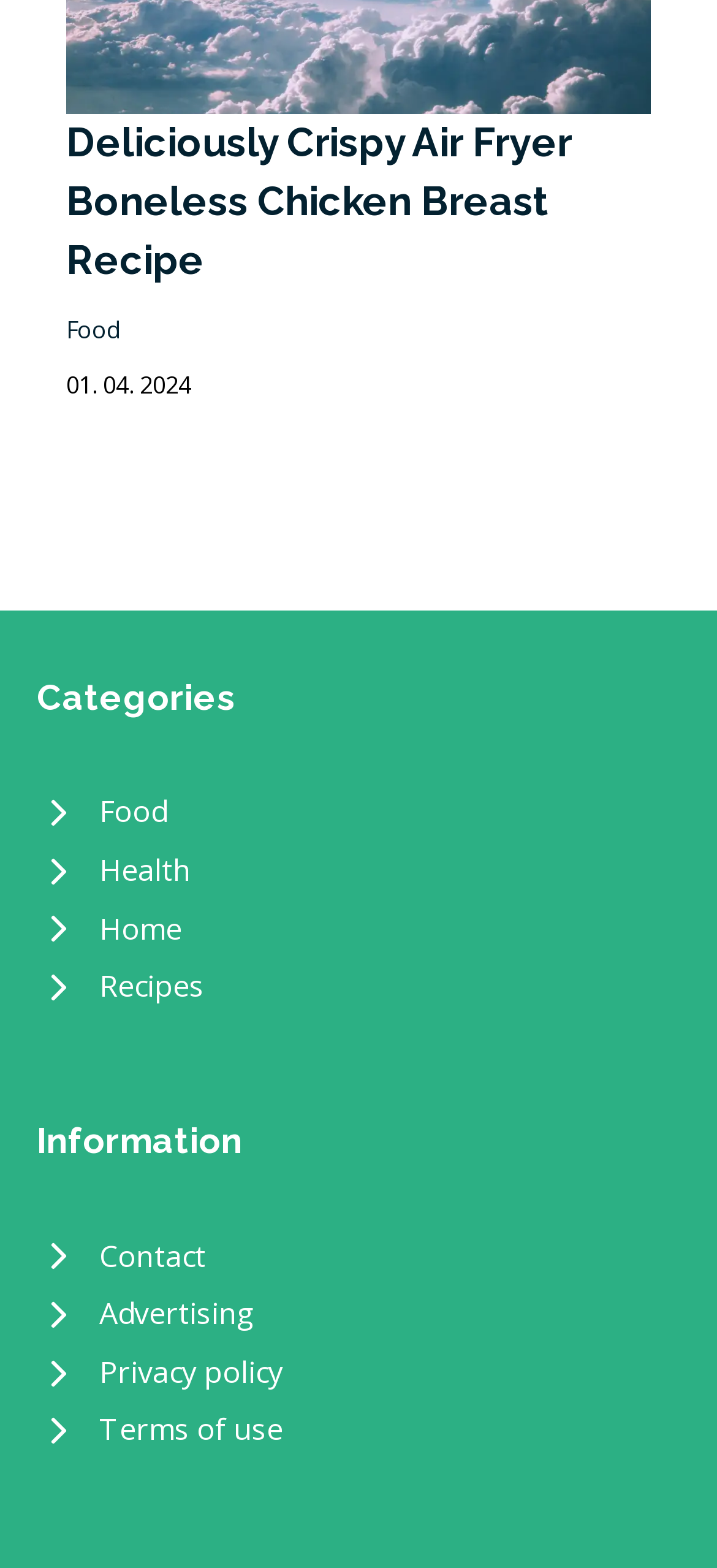Use a single word or phrase to answer the question:
What is the name of the recipe?

Air Fryer Boneless Chicken Breast